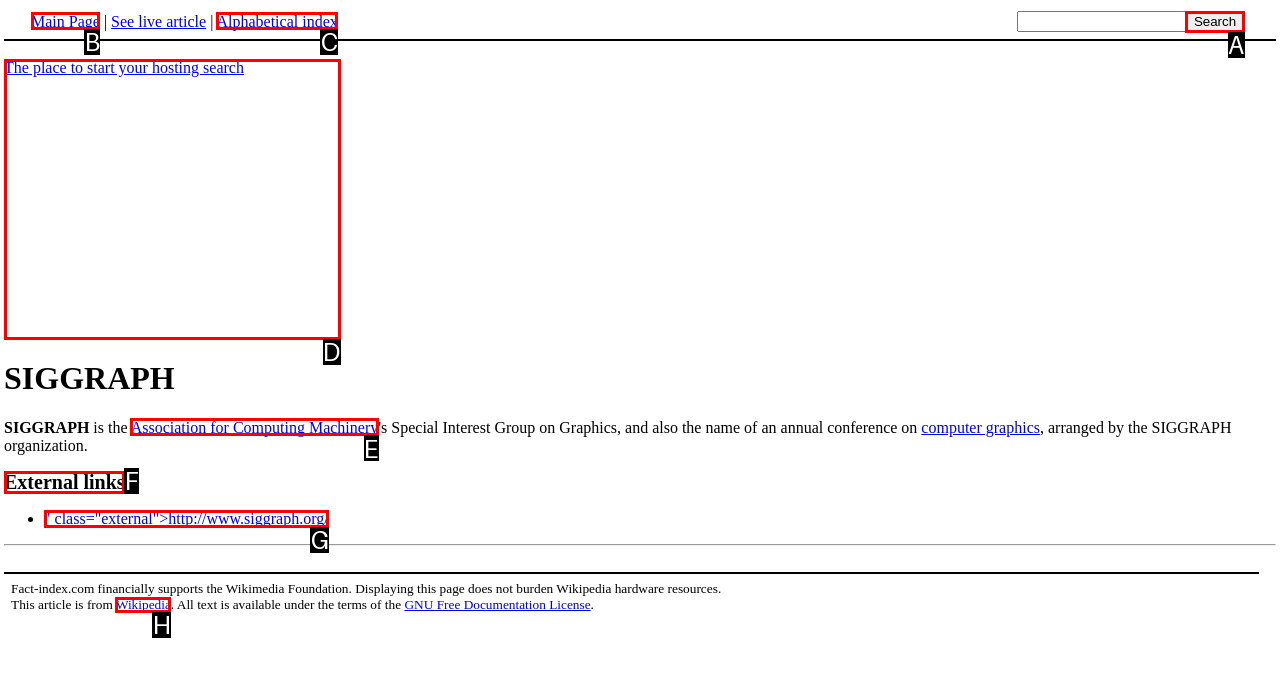Given the element description: value="Search", choose the HTML element that aligns with it. Indicate your choice with the corresponding letter.

A